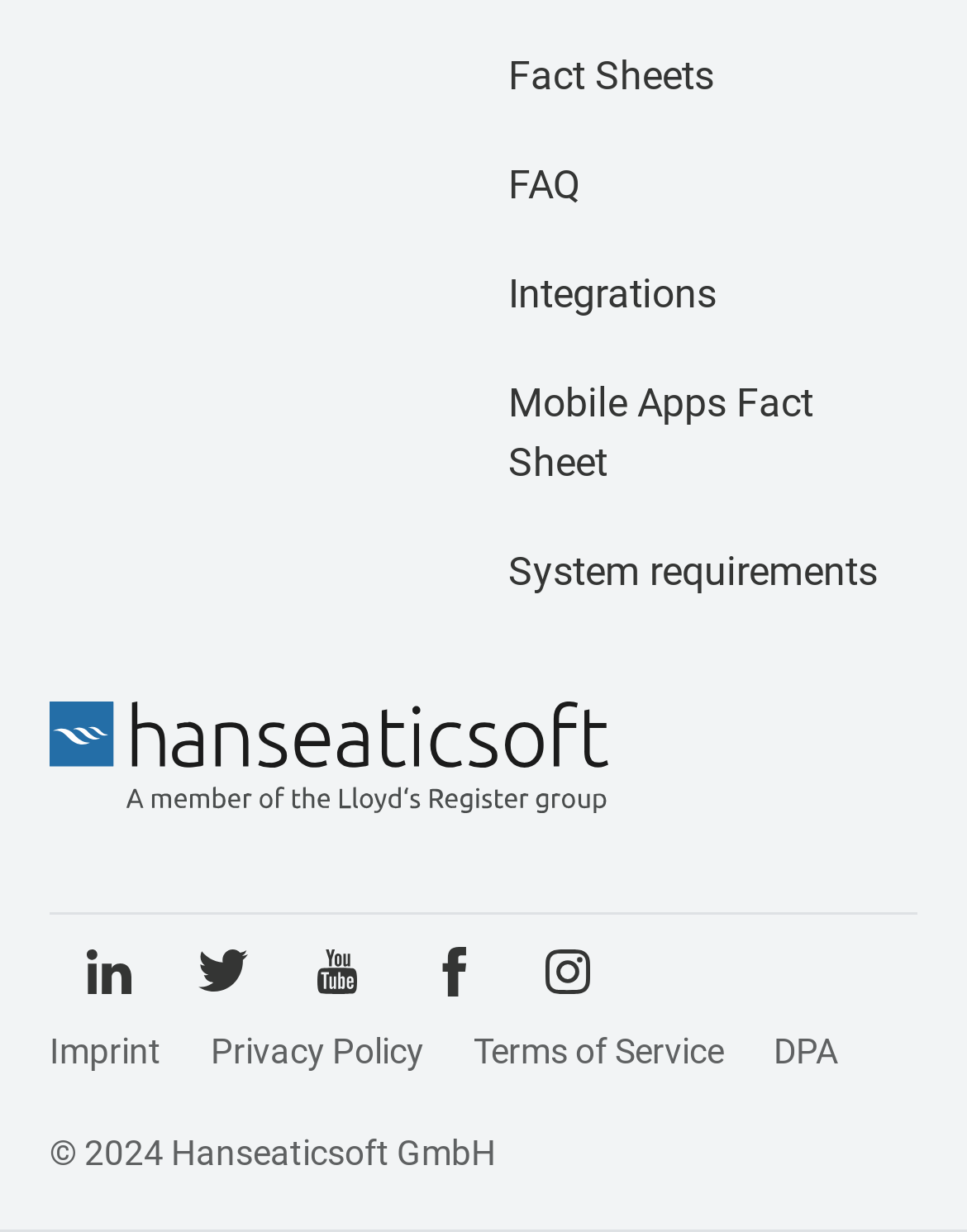Please provide the bounding box coordinates for the element that needs to be clicked to perform the following instruction: "Visit Hanseaticsoft at LinkedIn". The coordinates should be given as four float numbers between 0 and 1, i.e., [left, top, right, bottom].

[0.051, 0.742, 0.174, 0.829]